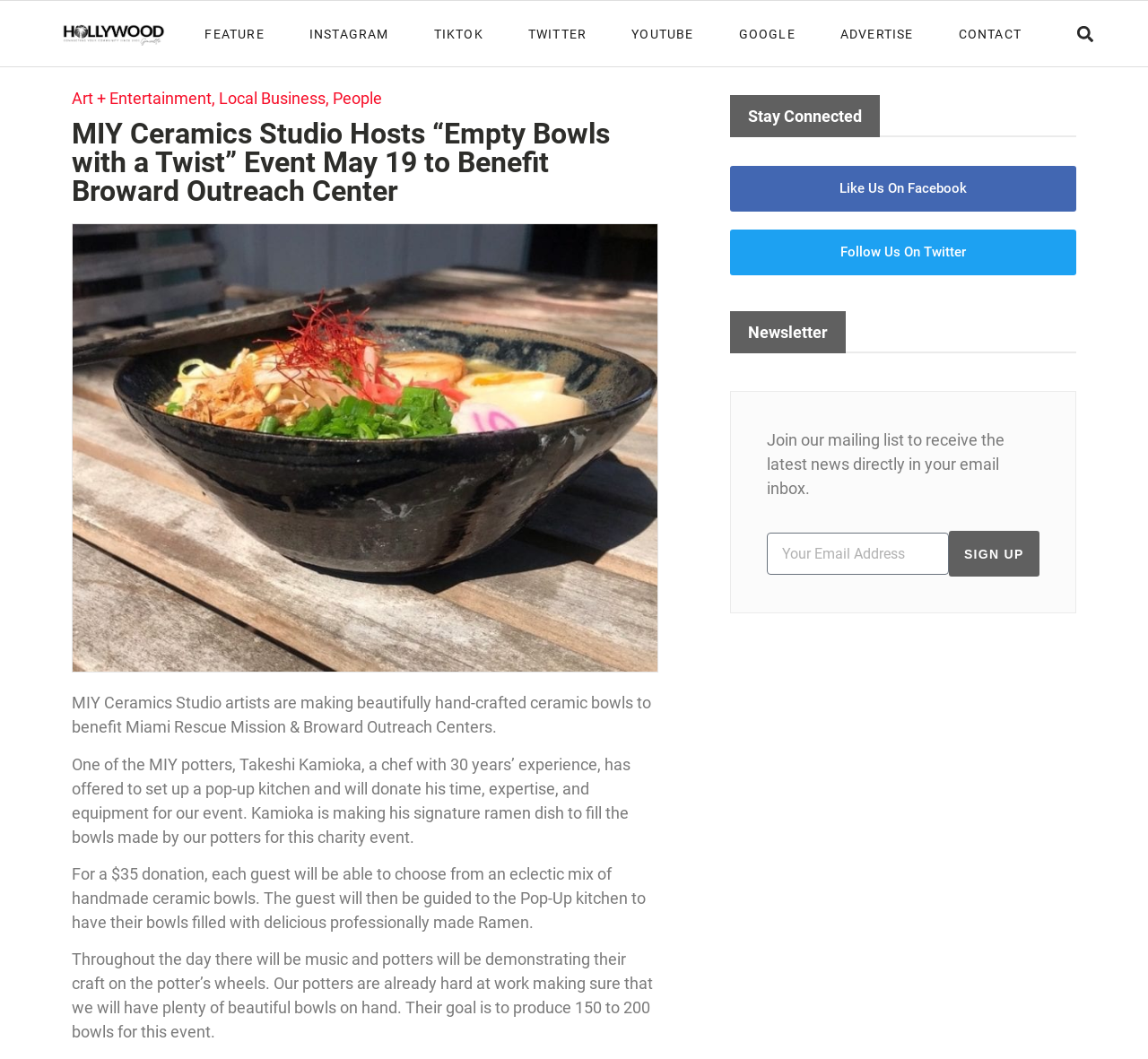Determine the bounding box coordinates for the clickable element required to fulfill the instruction: "Click the logo link". Provide the coordinates as four float numbers between 0 and 1, i.e., [left, top, right, bottom].

[0.055, 0.02, 0.144, 0.043]